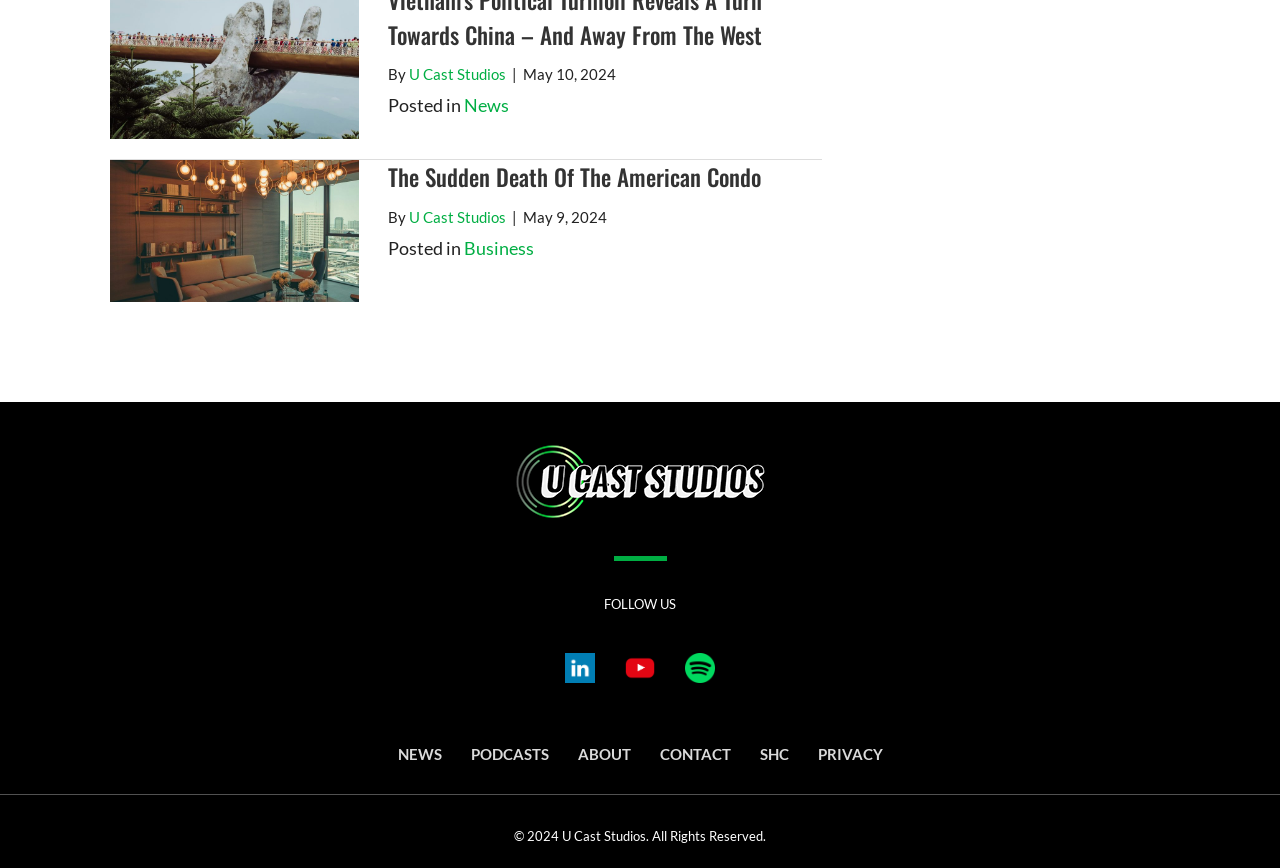What is the name of the studio?
Please utilize the information in the image to give a detailed response to the question.

The name of the studio can be found in the top-left corner of the webpage, where it is written as 'U Cast Studios' with a link to the studio's page.